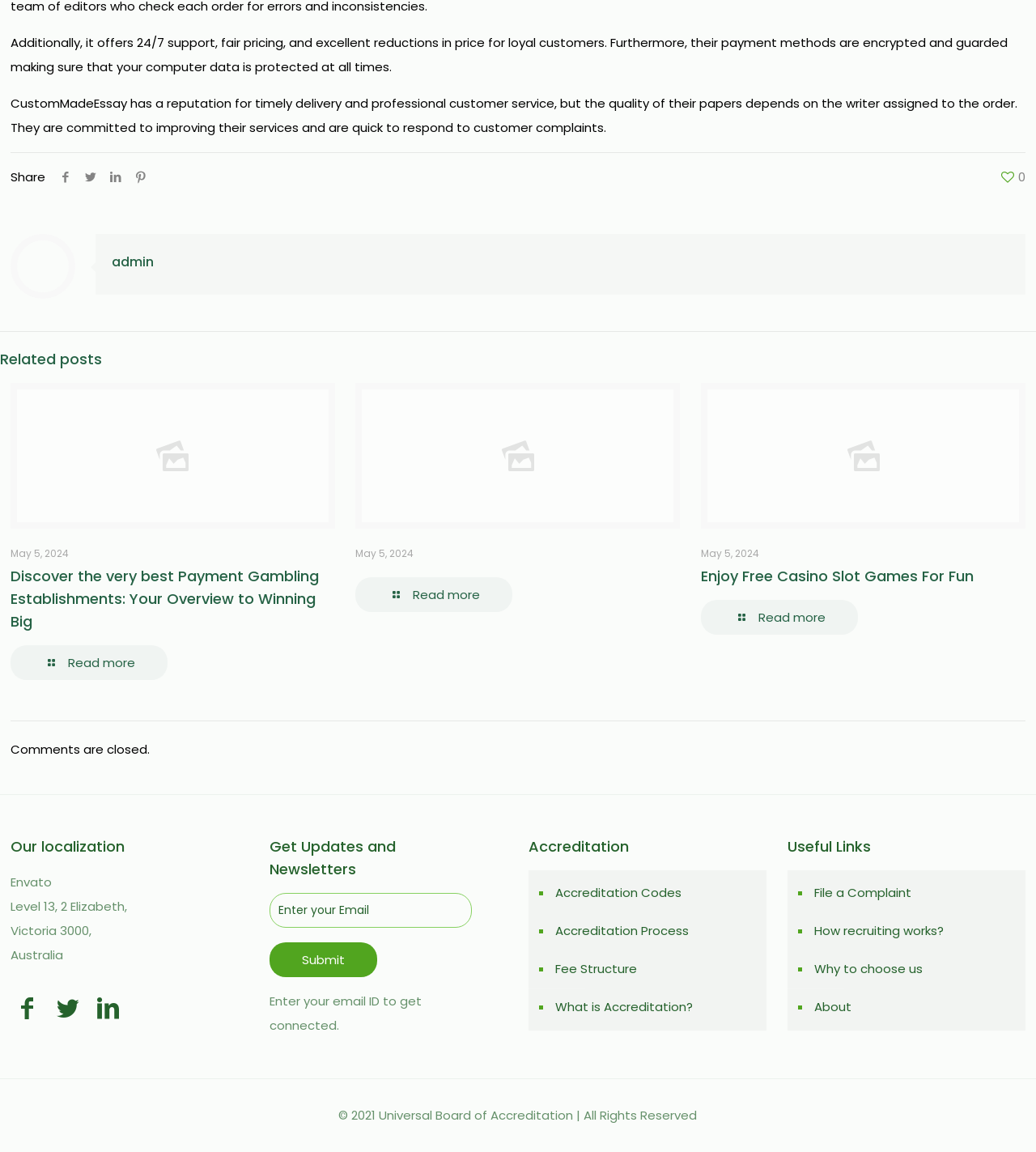Respond to the following query with just one word or a short phrase: 
What is the date of the latest post?

May 5, 2024